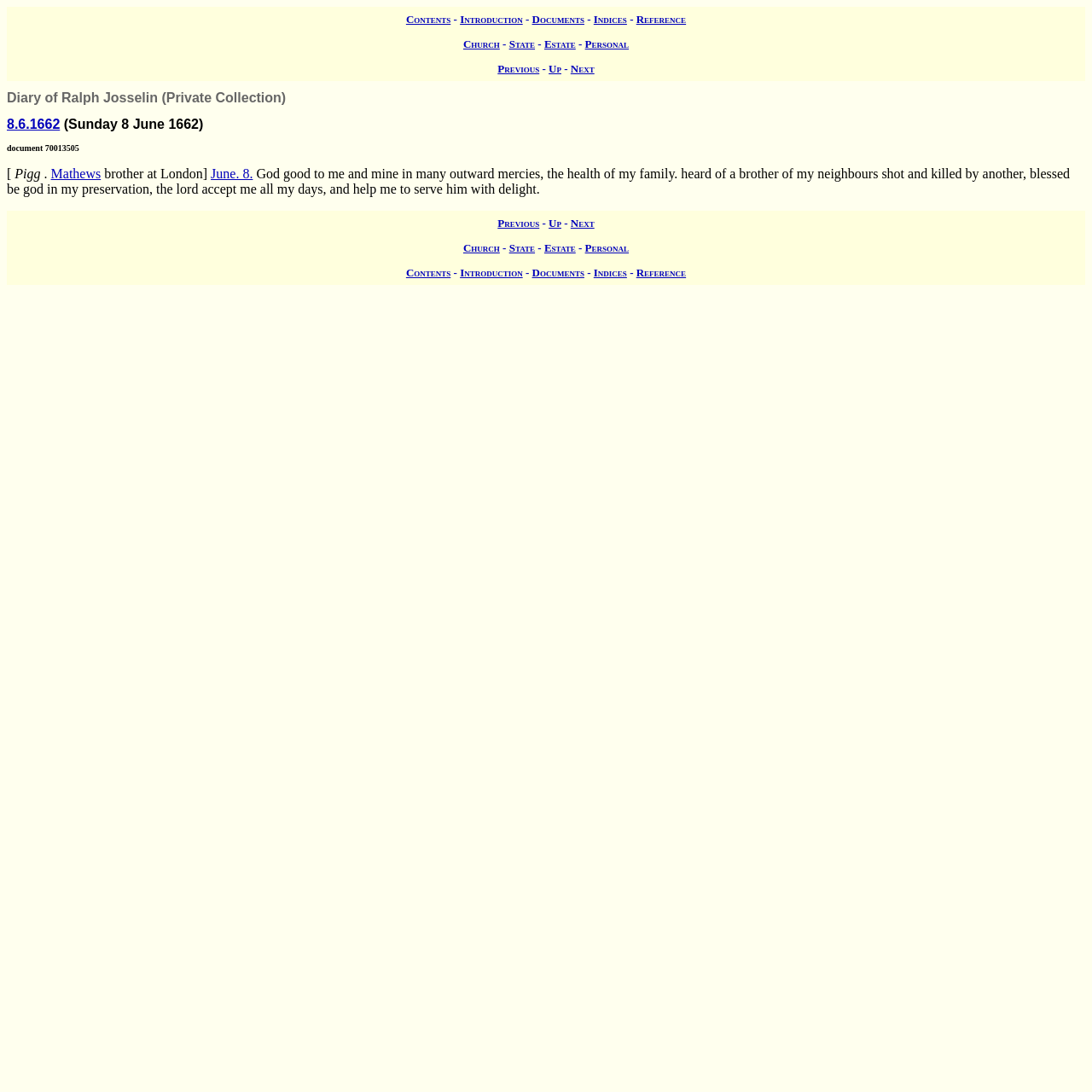How many navigation links are at the top of the webpage?
Give a detailed and exhaustive answer to the question.

I found the answer by counting the navigation links at the top of the webpage, which are 'Contents', 'Introduction', 'Documents', 'Indices', and 'Reference'.